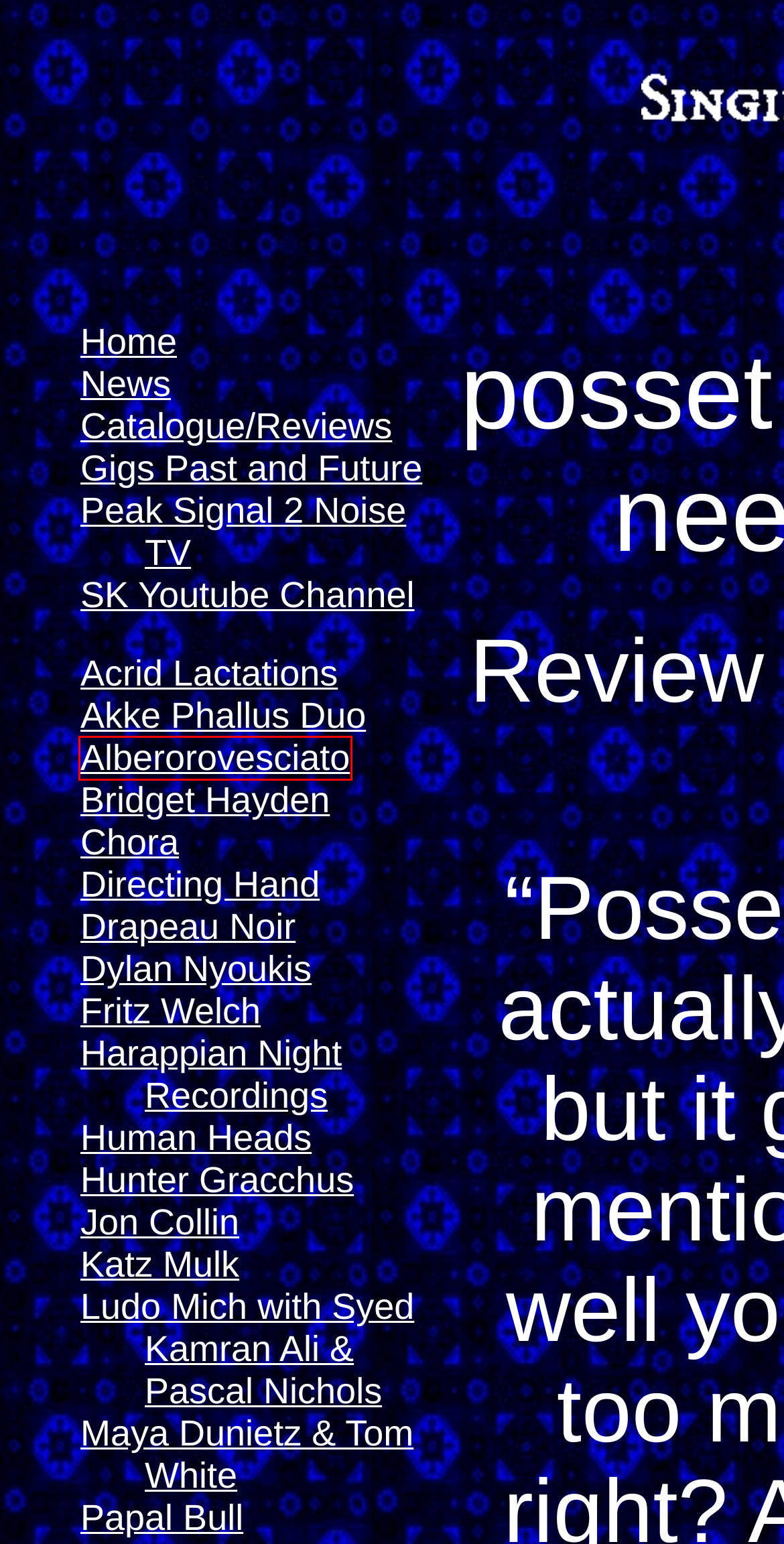Given a screenshot of a webpage with a red bounding box highlighting a UI element, choose the description that best corresponds to the new webpage after clicking the element within the red bounding box. Here are your options:
A. » Hunter Gracchus
B. » Gigs Past and Future
C. » Akke Phallus Duo
D. » Drapeau Noir
E. » Alberorovesciato
F. » Papal Bull
G. » Acrid Lactations
H. » Harappian Night Recordings

E